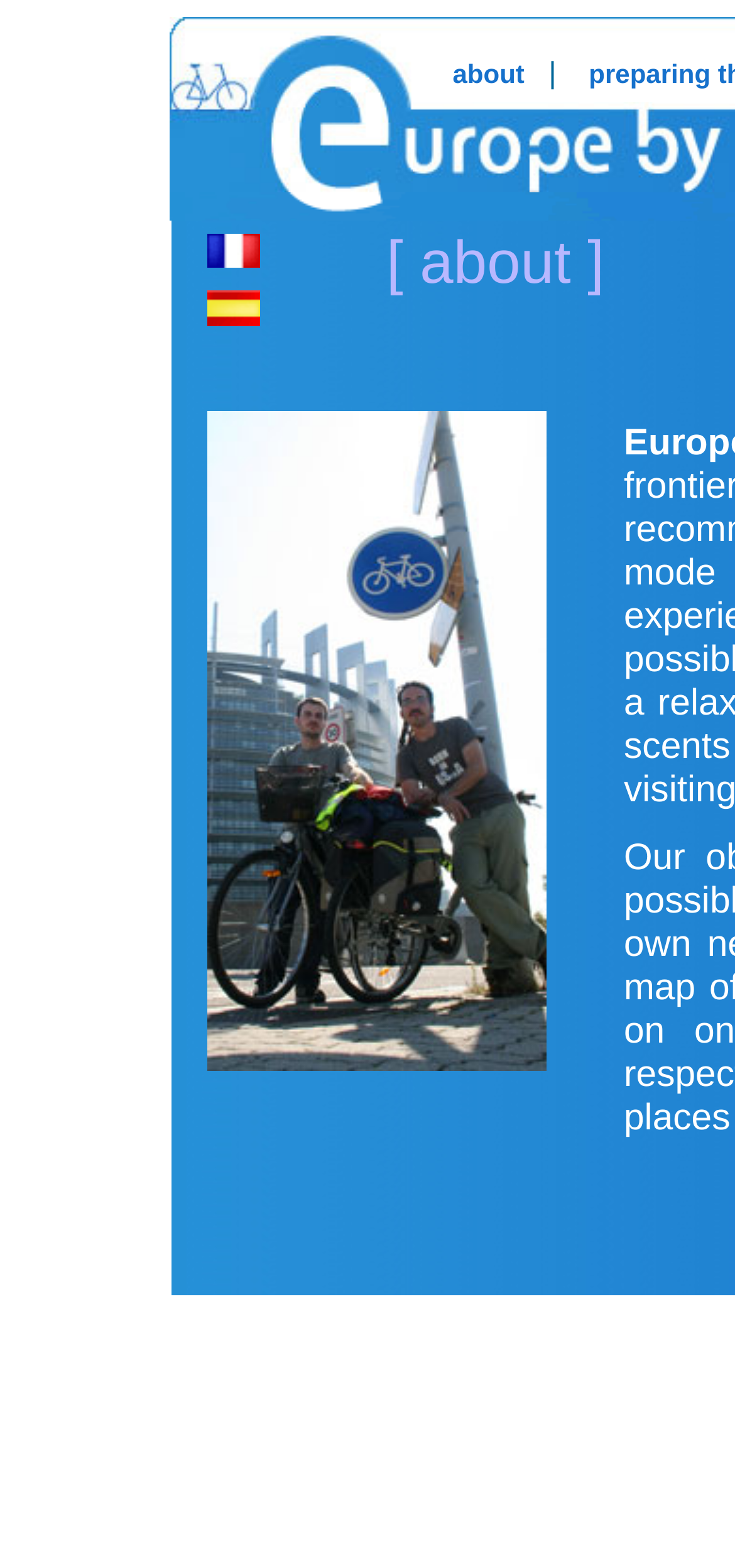Use a single word or phrase to answer the question:
What is the position of the 'At the European Parliament' link?

Bottom